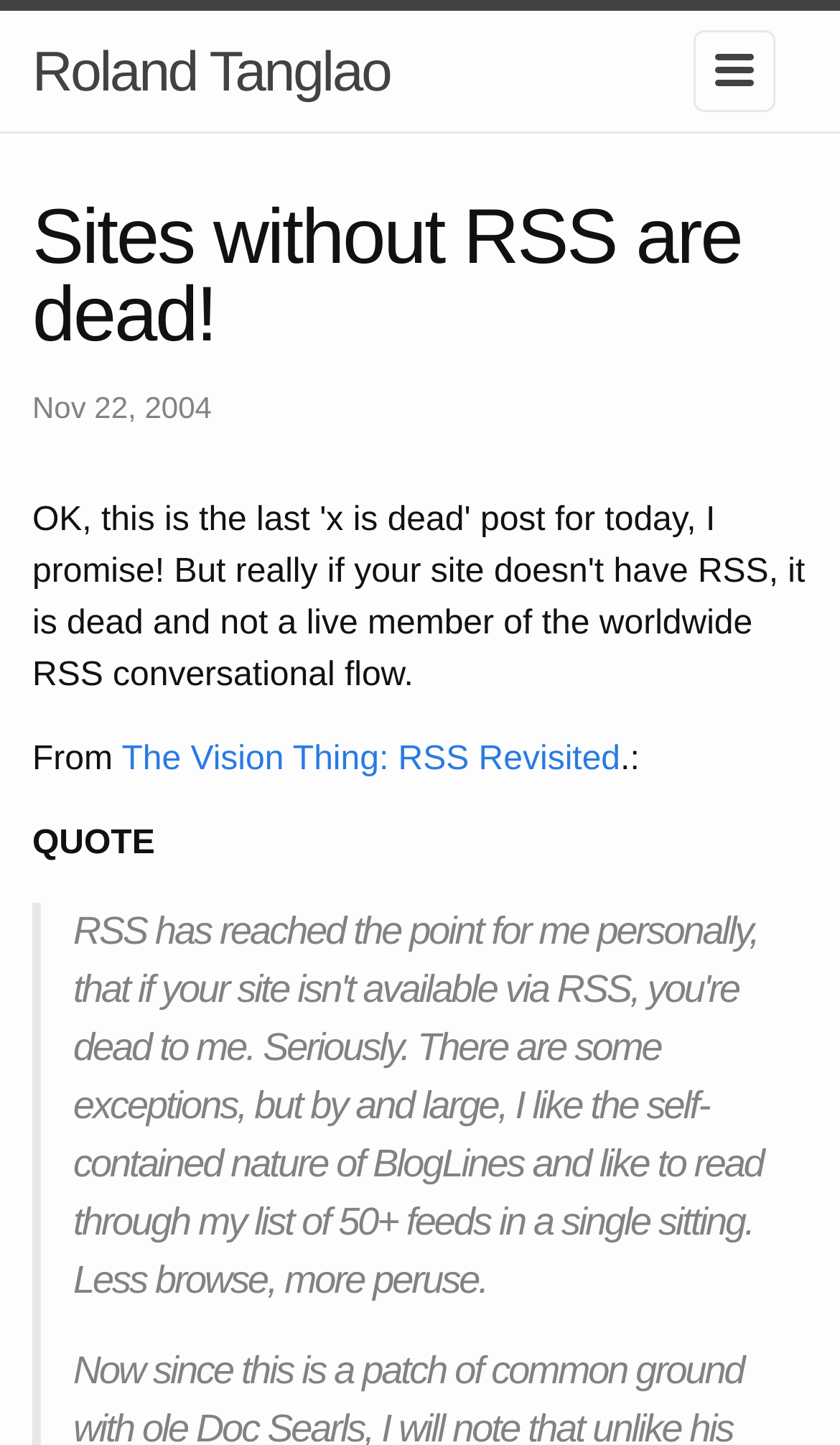Based on the visual content of the image, answer the question thoroughly: How many links are there on the webpage?

I found the number of links on the webpage by counting the link elements, which are two in total. One is the link to 'Roland Tanglao' and the other is the link to 'The Vision Thing: RSS Revisited'.